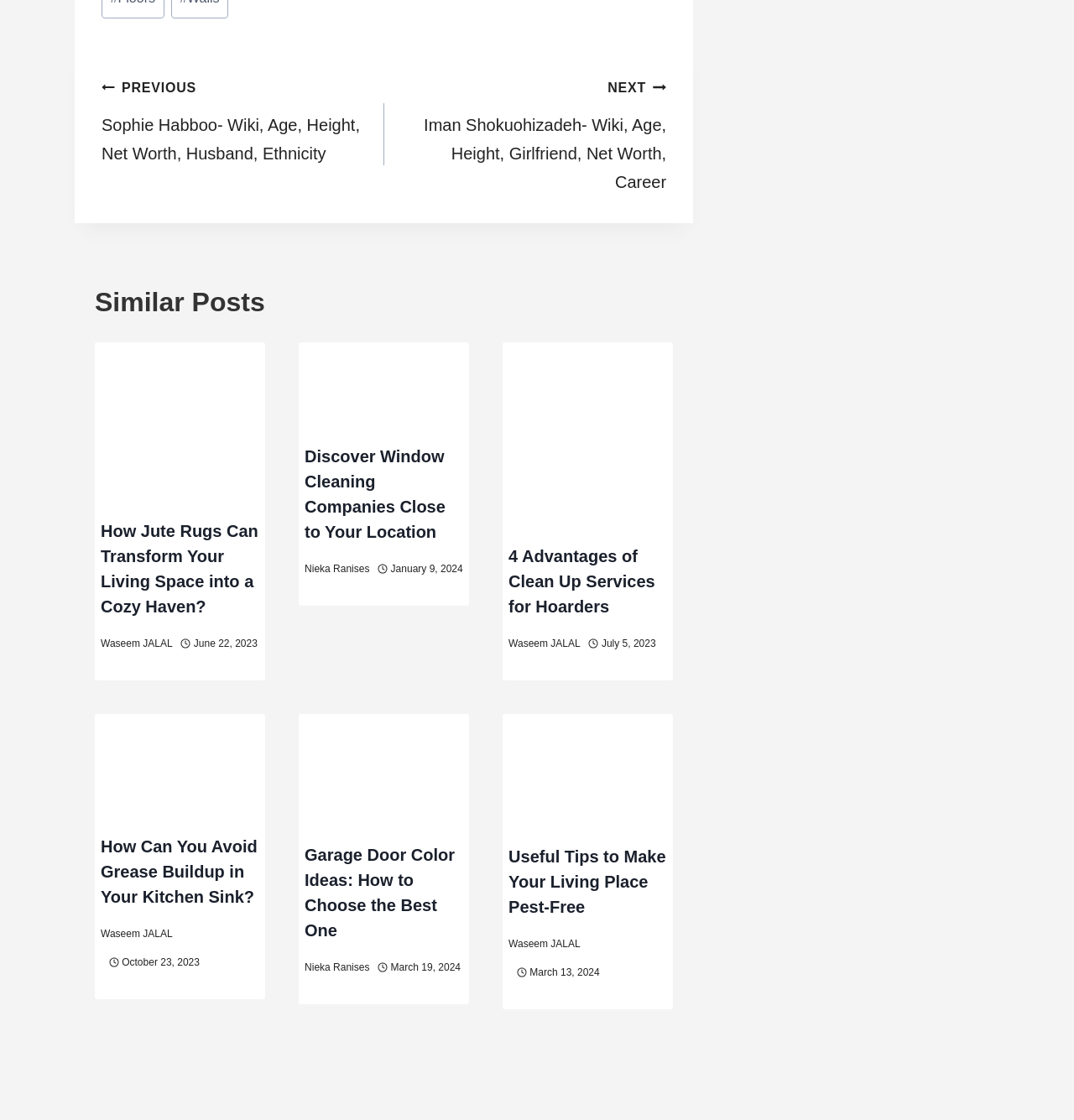Please find the bounding box coordinates of the clickable region needed to complete the following instruction: "click on the 'NEXT' link". The bounding box coordinates must consist of four float numbers between 0 and 1, i.e., [left, top, right, bottom].

[0.357, 0.065, 0.62, 0.175]